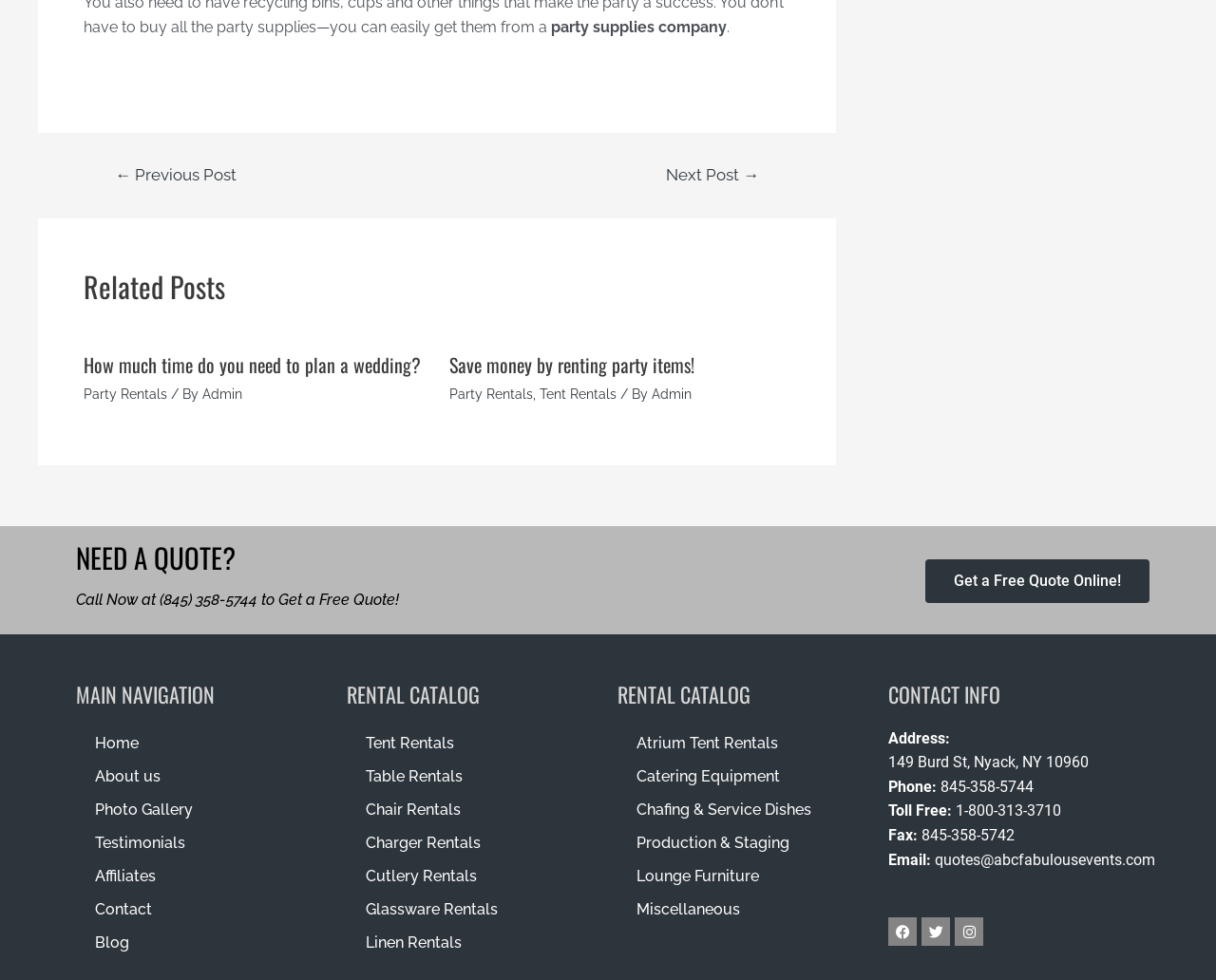What is the address of the company?
Please answer the question with a detailed and comprehensive explanation.

The company's address is mentioned in the 'CONTACT INFO' section at the bottom of the webpage as '149 Burd St, Nyack, NY 10960'.